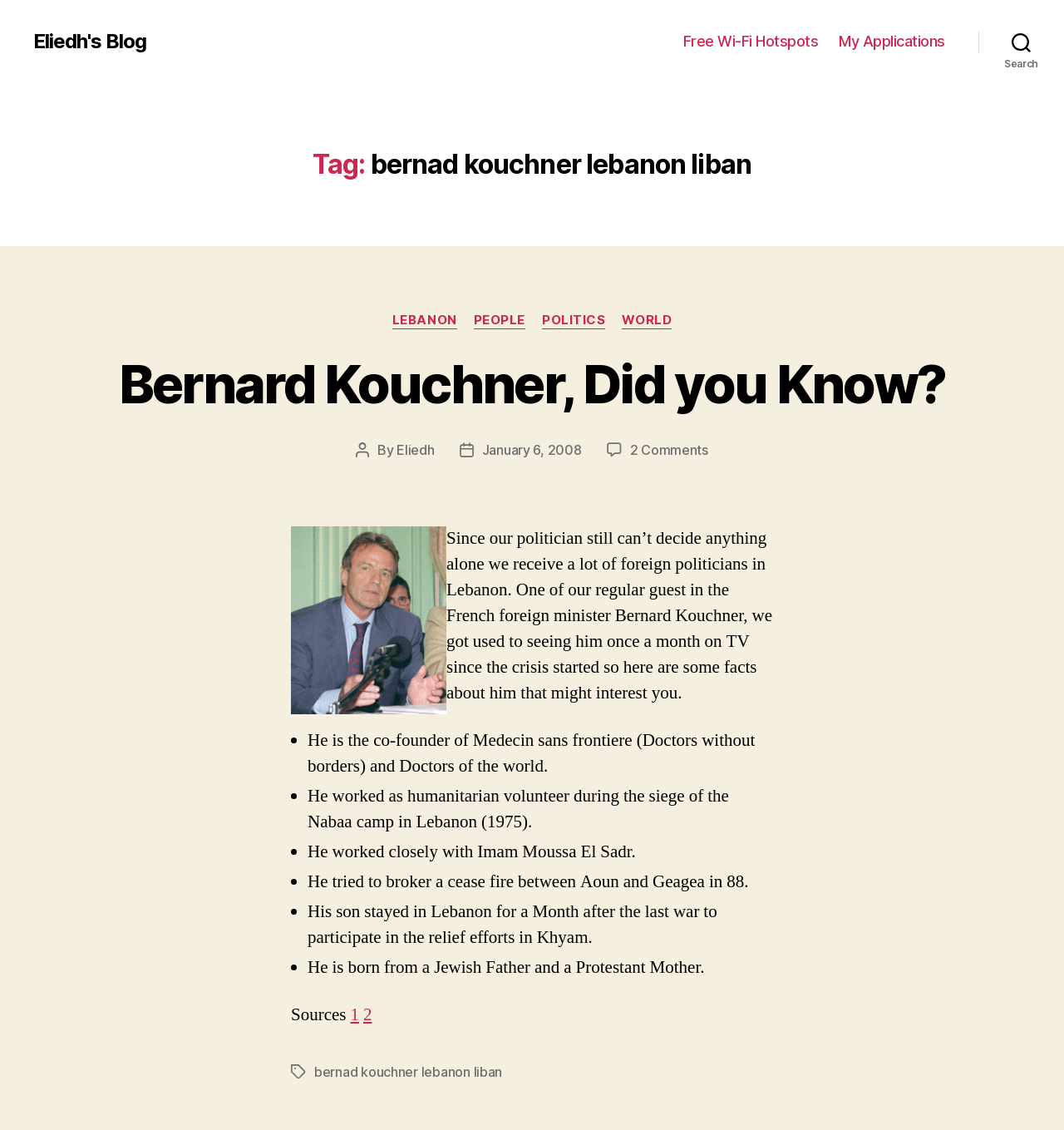Please specify the bounding box coordinates of the element that should be clicked to execute the given instruction: 'Read the article about Bernard Kouchner'. Ensure the coordinates are four float numbers between 0 and 1, expressed as [left, top, right, bottom].

[0.109, 0.314, 0.891, 0.367]